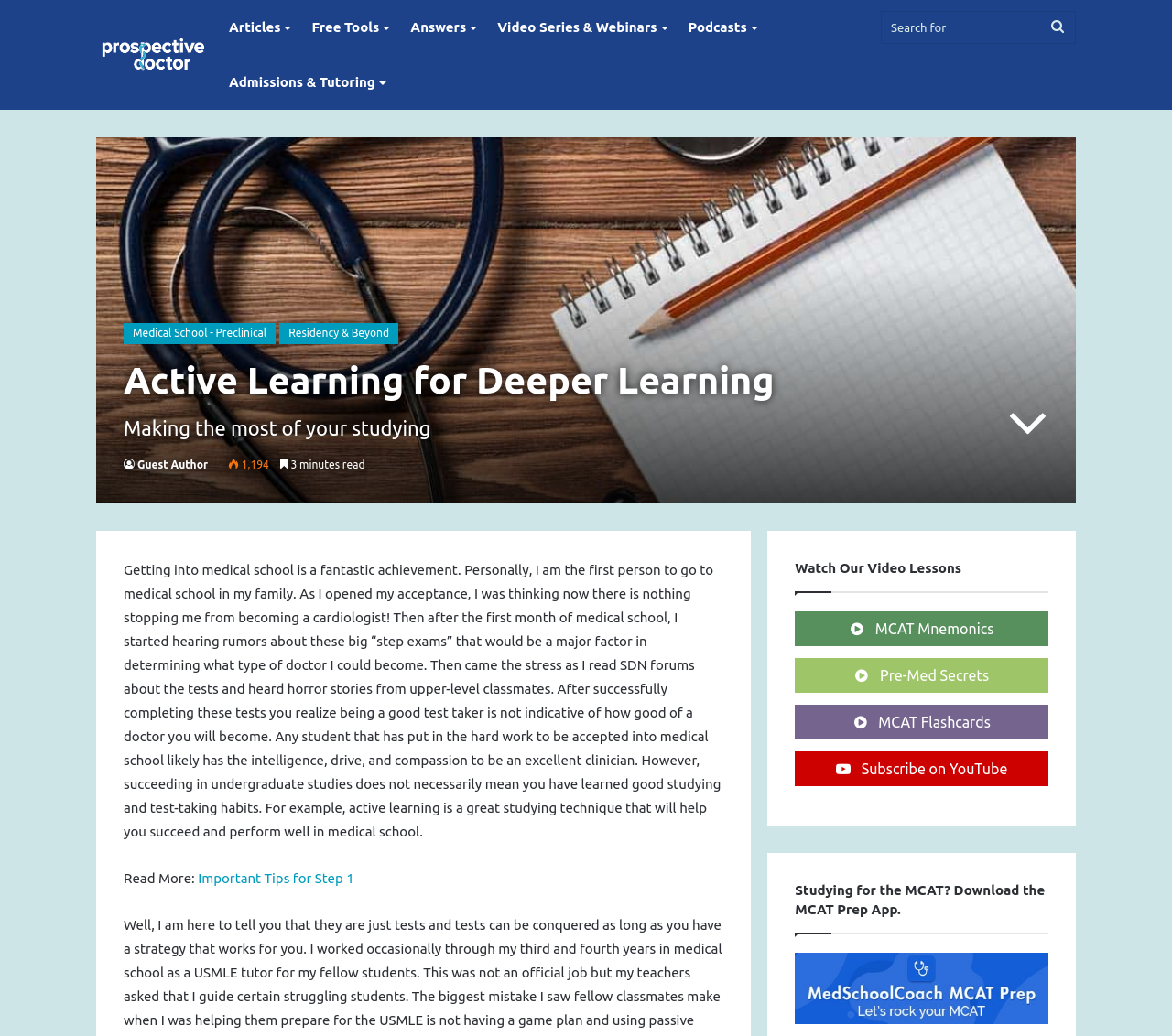How many links are in the primary navigation?
Using the picture, provide a one-word or short phrase answer.

6